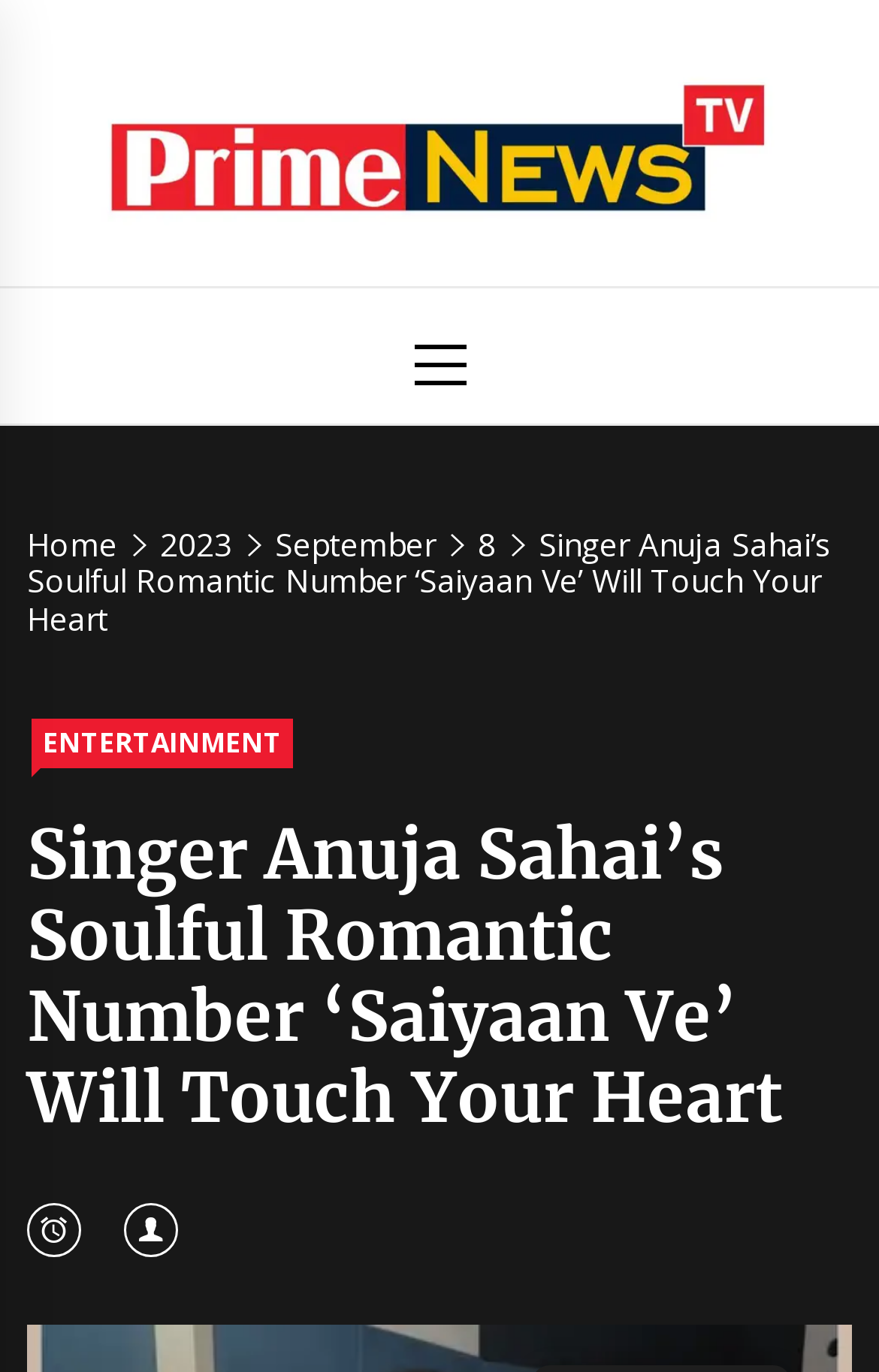Specify the bounding box coordinates of the area to click in order to execute this command: 'go to Prime News Tv homepage'. The coordinates should consist of four float numbers ranging from 0 to 1, and should be formatted as [left, top, right, bottom].

[0.115, 0.033, 0.885, 0.175]